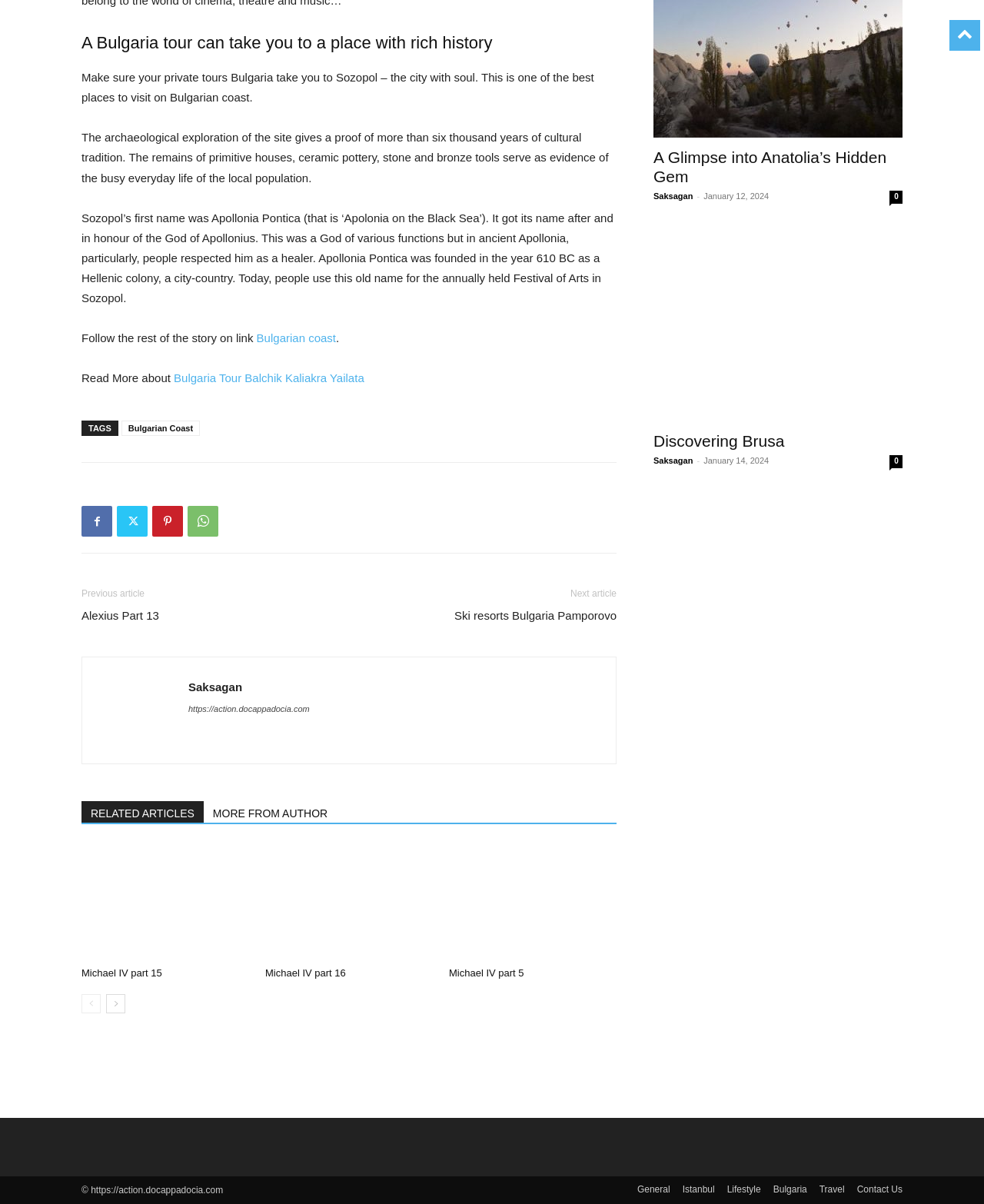What is the date of the article 'A Glimpse into Anatolia’s Hidden Gem'?
Answer the question with a single word or phrase, referring to the image.

January 12, 2024